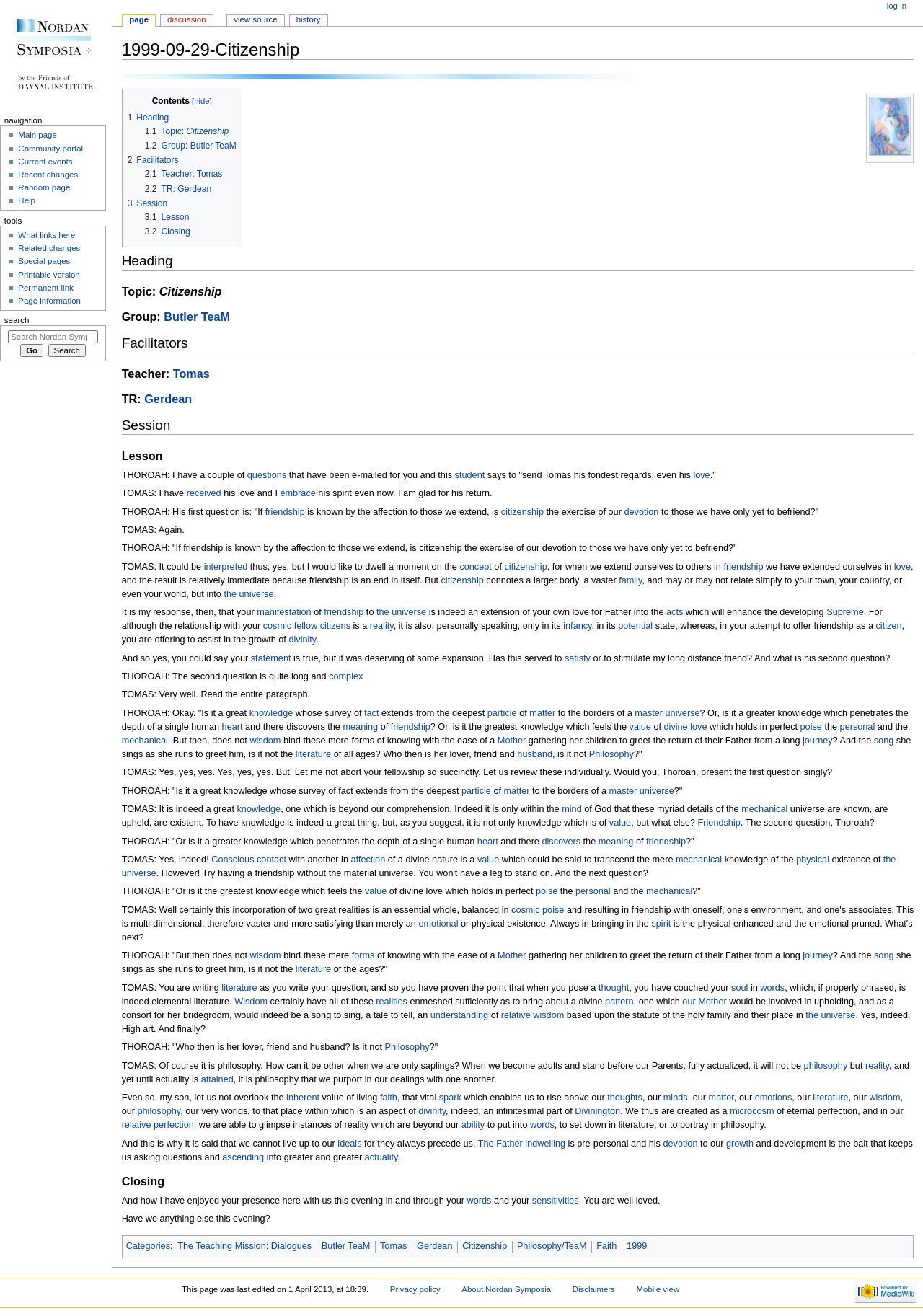Explain in detail what is displayed on the webpage.

This webpage is about a discussion on citizenship, with a focus on the concept of friendship and its relation to citizenship. At the top of the page, there is a heading that reads "1999-09-29-Citizenship - Nordan Symposia". Below this heading, there are two links, "Jump to navigation" and "Jump to search", which are positioned side by side. 

To the right of these links, there is an image "Lighterstill.jpg", and further to the right, there is another image "Teaching buddha small.jpg". 

Below the images, there is a navigation section titled "Contents", which contains several links to different topics, including "Heading", "Topic: Citizenship", "Group: Butler TeaM", "Facilitators", "Teacher: Tomas", "TR: Gerdean", "Session", "Lesson", and "Closing". 

The main content of the page is a discussion between two individuals, THOROAH and TOMAS, on the topic of citizenship. The discussion is presented in a series of paragraphs, with each speaker's comments separated by a line break. The conversation revolves around the idea of citizenship as an extension of friendship and love to a larger community, and explores the concept of devotion to those we have yet to befriend. 

Throughout the discussion, there are several links to related concepts, such as "friendship", "citizenship", "devotion", "love", and "the universe". These links are scattered throughout the text, often embedded within sentences or phrases.